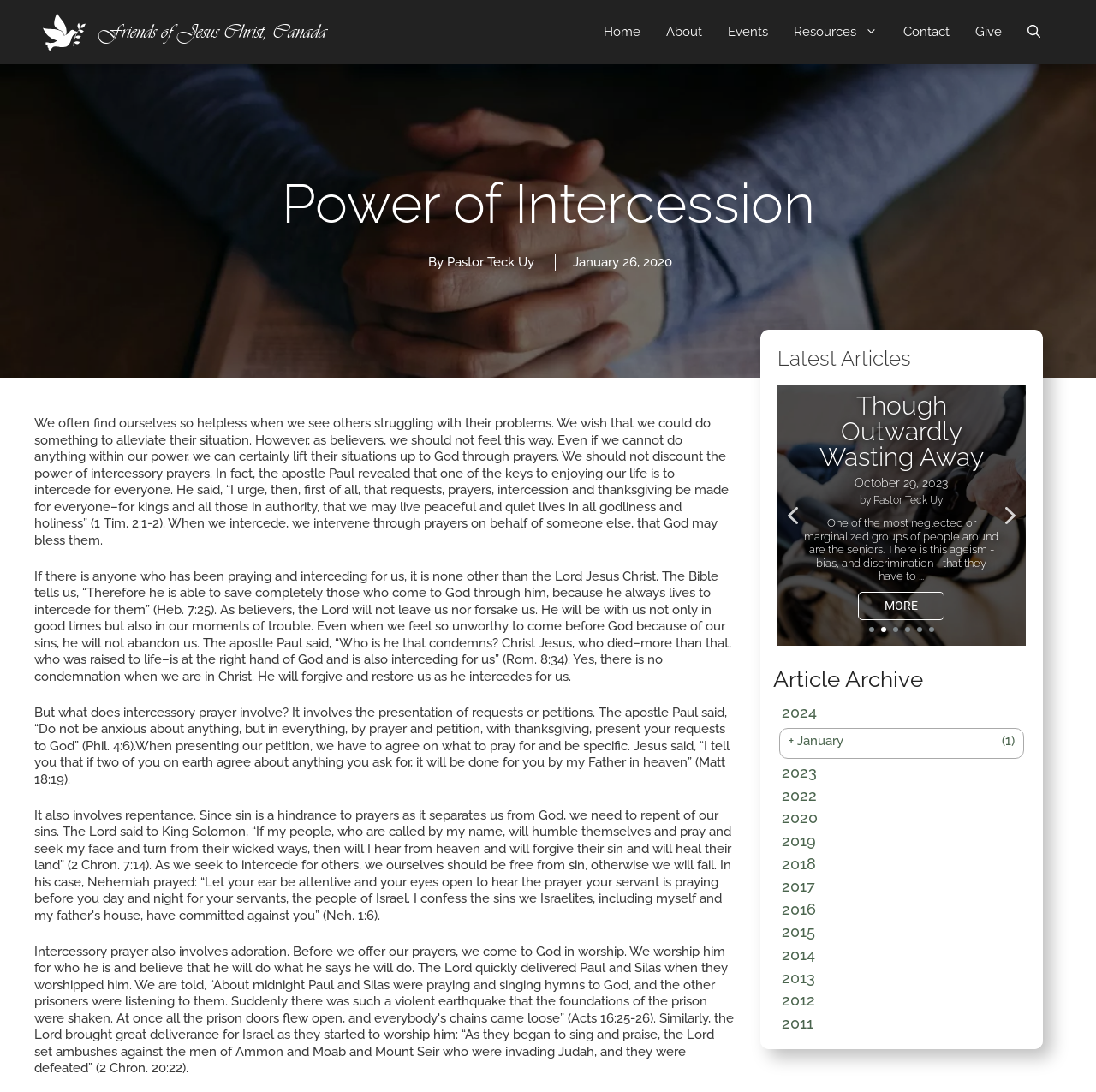Indicate the bounding box coordinates of the element that must be clicked to execute the instruction: "Go to the 'About' page". The coordinates should be given as four float numbers between 0 and 1, i.e., [left, top, right, bottom].

[0.596, 0.005, 0.652, 0.053]